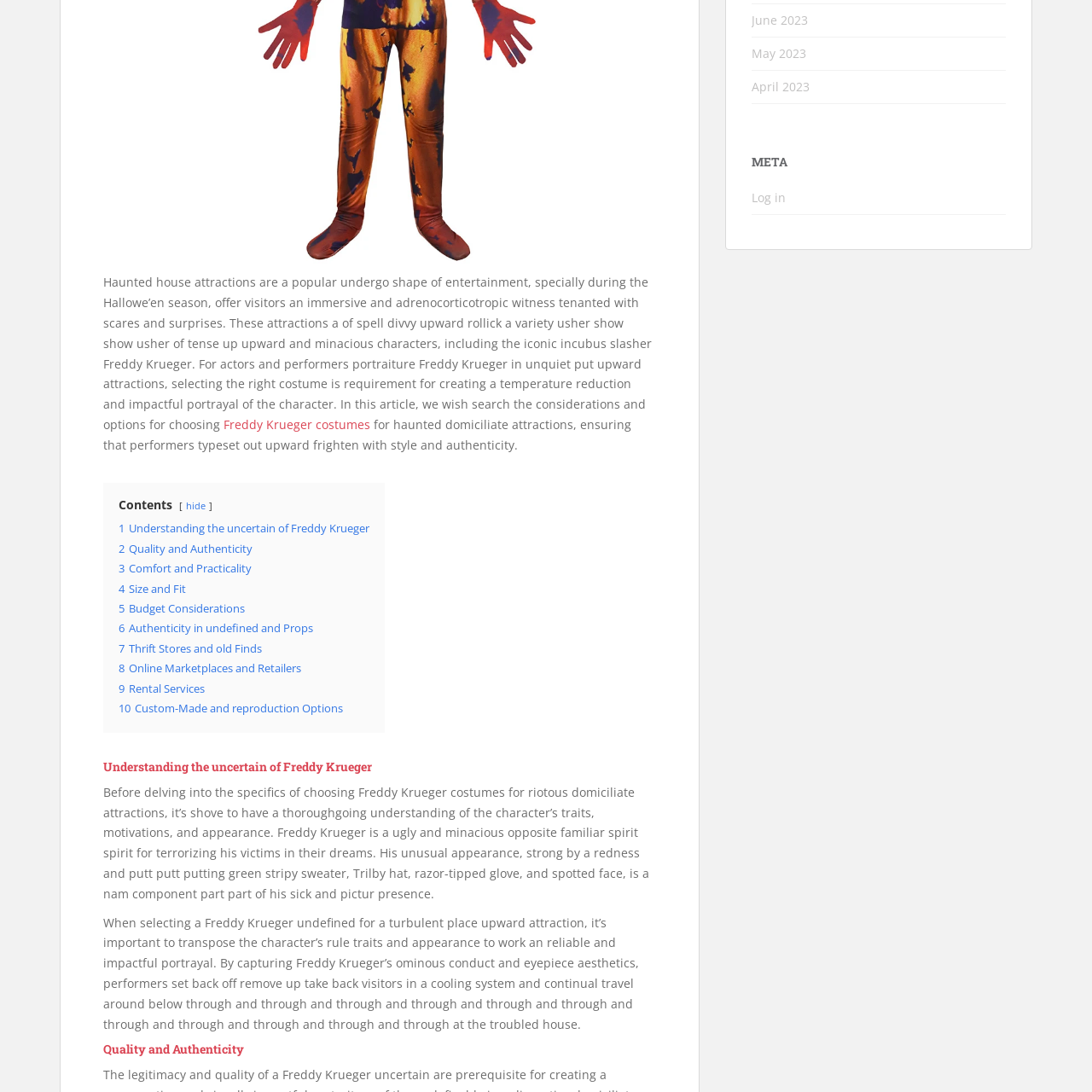Given the element description, predict the bounding box coordinates in the format (top-left x, top-left y, bottom-right x, bottom-right y). Make sure all values are between 0 and 1. Here is the element description: May 2023

[0.688, 0.042, 0.738, 0.057]